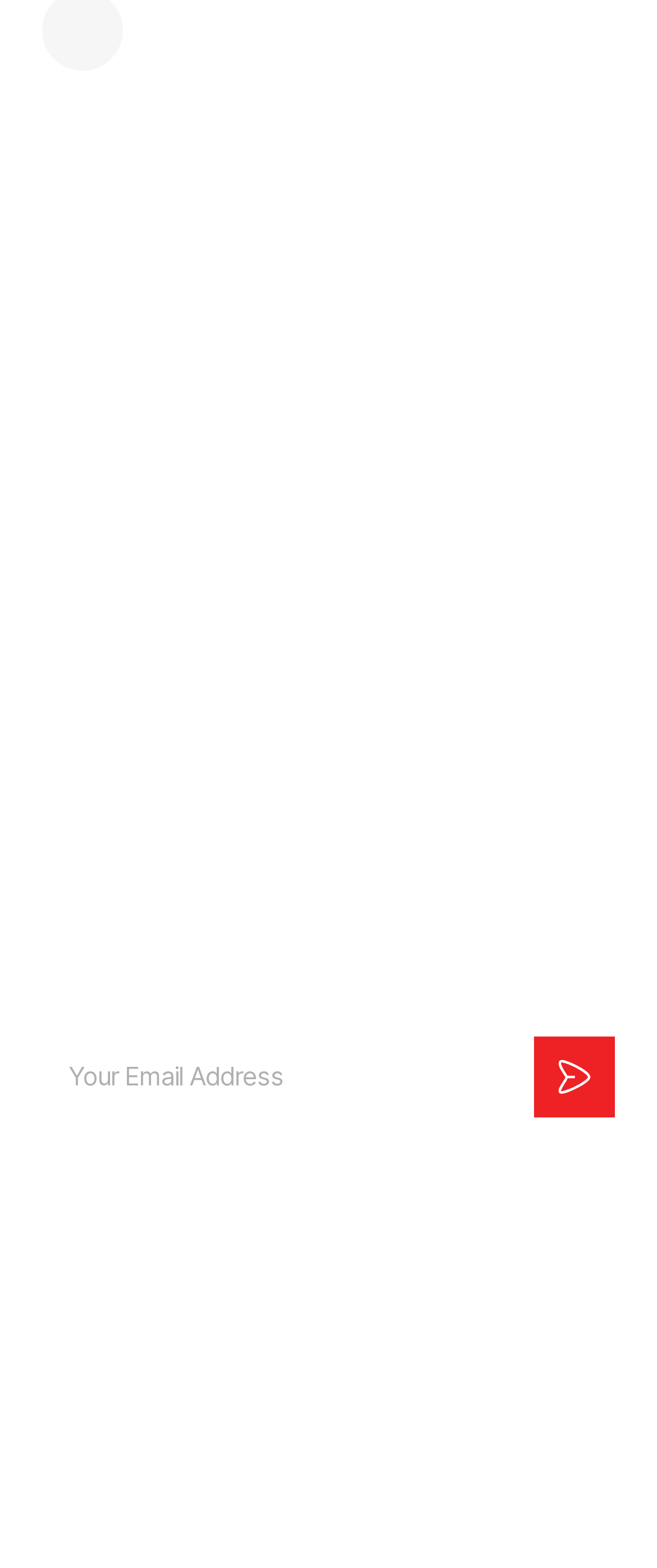Based on the element description E-Editions, identify the bounding box coordinates for the UI element. The coordinates should be in the format (top-left x, top-left y, bottom-right x, bottom-right y) and within the 0 to 1 range.

[0.526, 0.296, 0.708, 0.32]